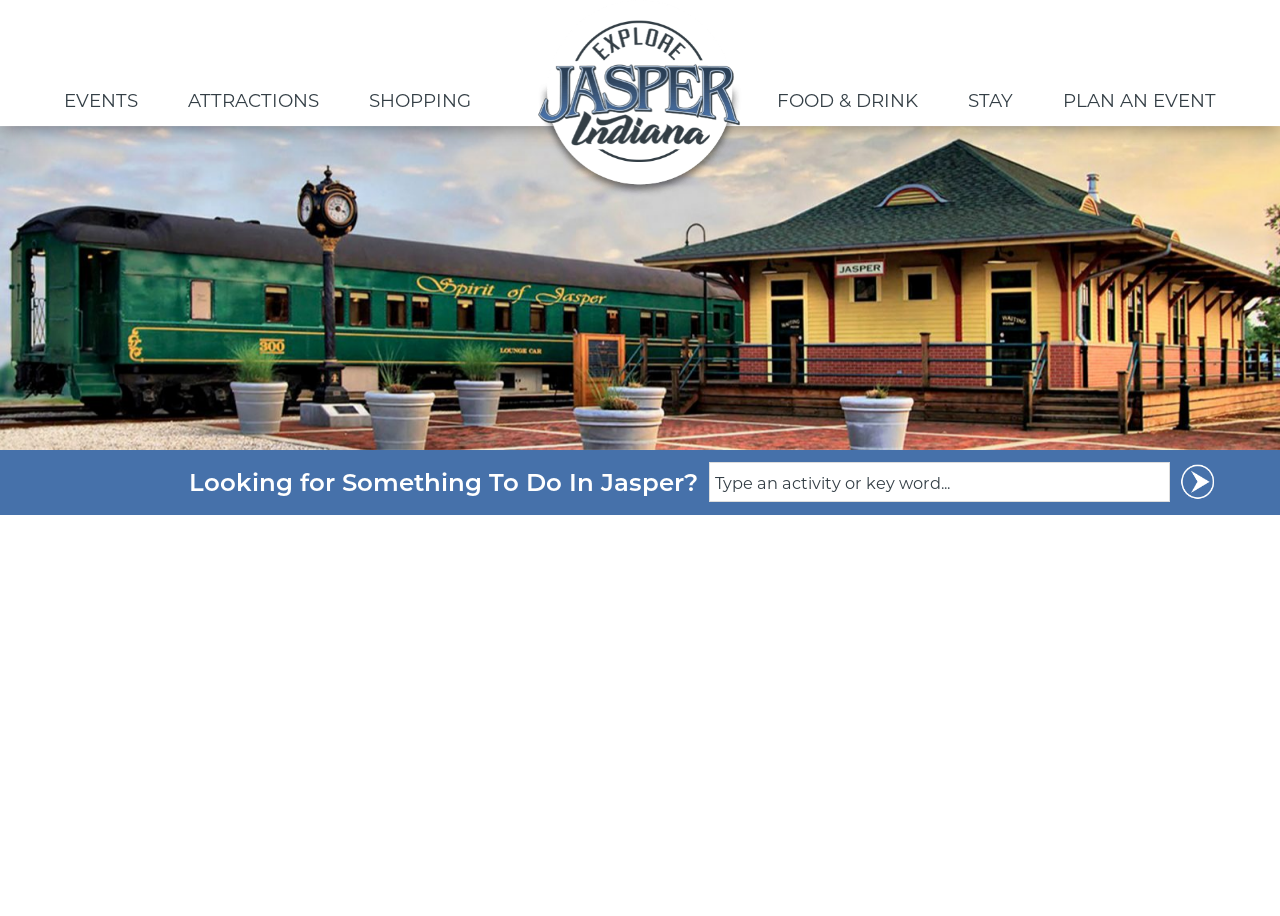Offer a meticulous caption that includes all visible features of the webpage.

The webpage is about the City of Jasper, Indiana, a thriving community located in the heart of scenic Southern Indiana. At the top of the page, there are three "Skip to" links, followed by the website's logo, which is an image with the text "Explore Jasper Indiana". 

To the right of the logo, there are four navigation links: "Explore Jasper Indiana", "Events", "Contact Us", and a search bar with a search button. Below the logo, there is a main navigation menu with six links: "EVENTS", "ATTRACTIONS", "SHOPPING", "FOOD & DRINK", "STAY", and "PLAN AN EVENT". 

The main content of the page is divided into sections. The first section is a slideshow with a link to "Spirit of Jasper Train and Depot - Jasper, IN" and an accompanying image. Below the slideshow, there is a heading "Looking for Something To Do In Jasper?" followed by a search bar with a placeholder text "Type an activity or key word...". 

The next section has a heading "Explore Jasper, Indiana, a Wonderful Place to Visit!" followed by a paragraph describing the City of Jasper as a thriving community with beautiful park systems, arts and cultural offerings, safe neighborhoods, and quality public services. 

Below this, there is another paragraph describing the outdoor activities Jasper has to offer, including the Riverwalk, Dave Buehler Park, the Jasper City Mill, and the restored train depot. 

Finally, at the bottom of the page, there is a heading "Learn about the City of Jasper:" with a link to learn more.